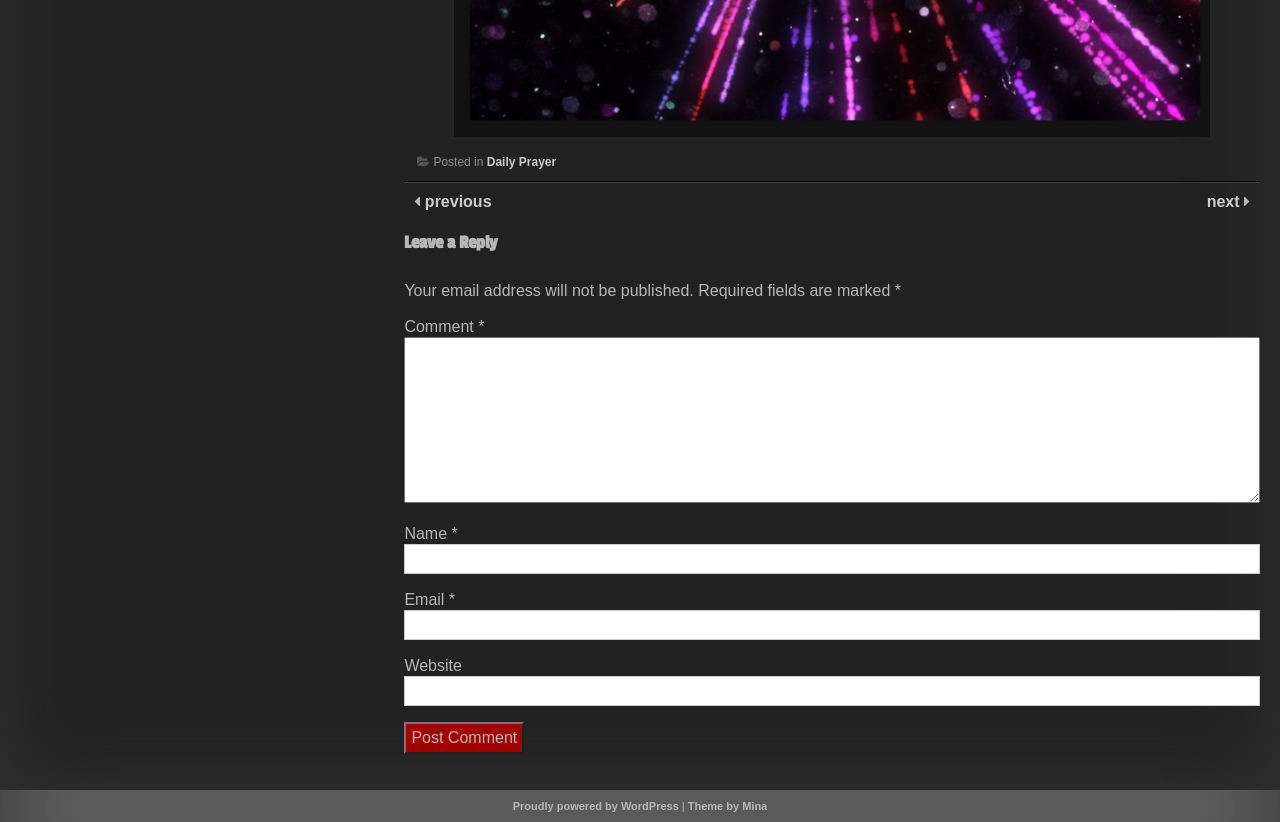Pinpoint the bounding box coordinates of the element to be clicked to execute the instruction: "Click the 'Post Comment' button".

[0.316, 0.879, 0.41, 0.918]